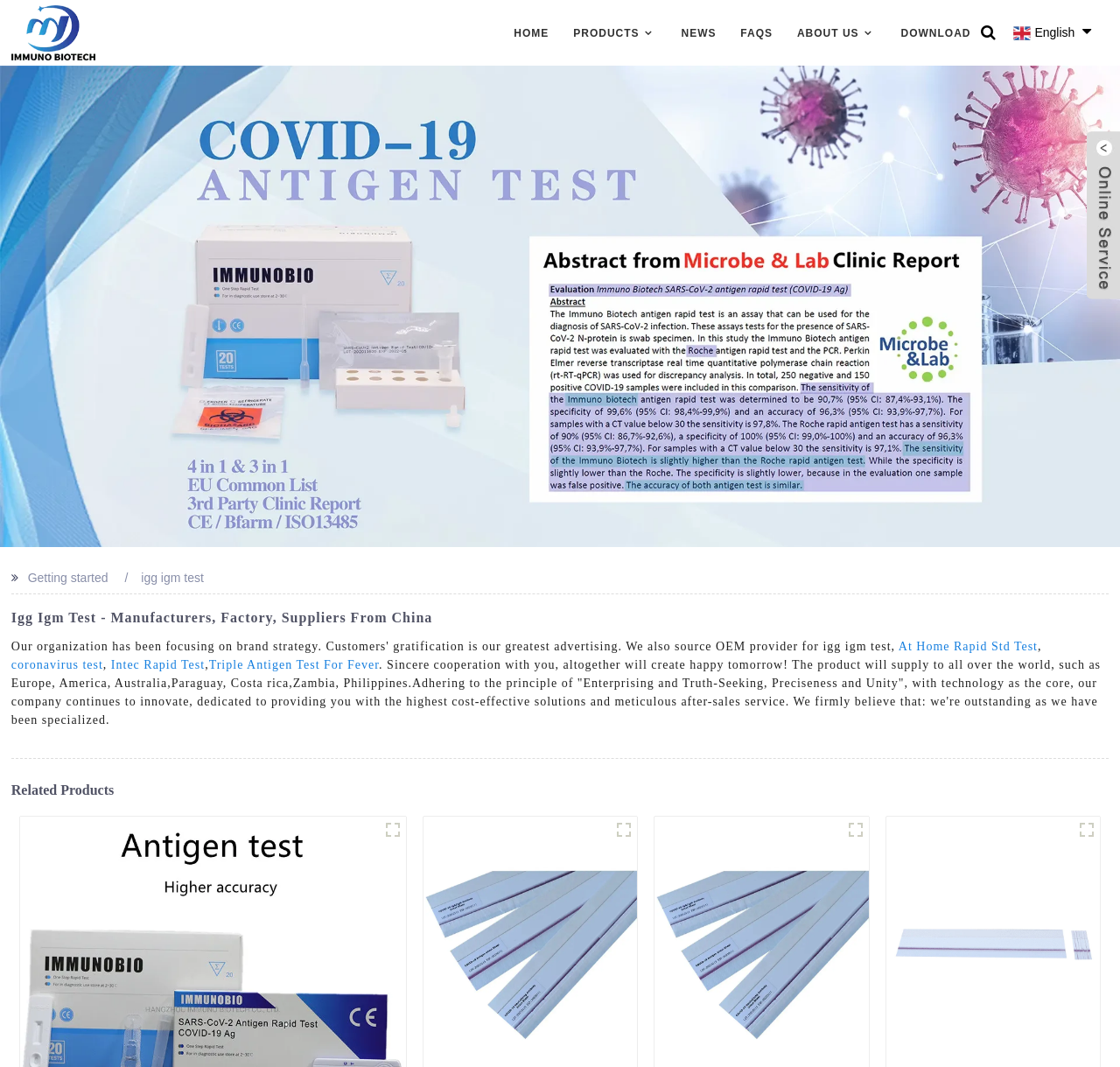Provide the bounding box coordinates of the HTML element described by the text: "Illuminated Site of the Week".

None